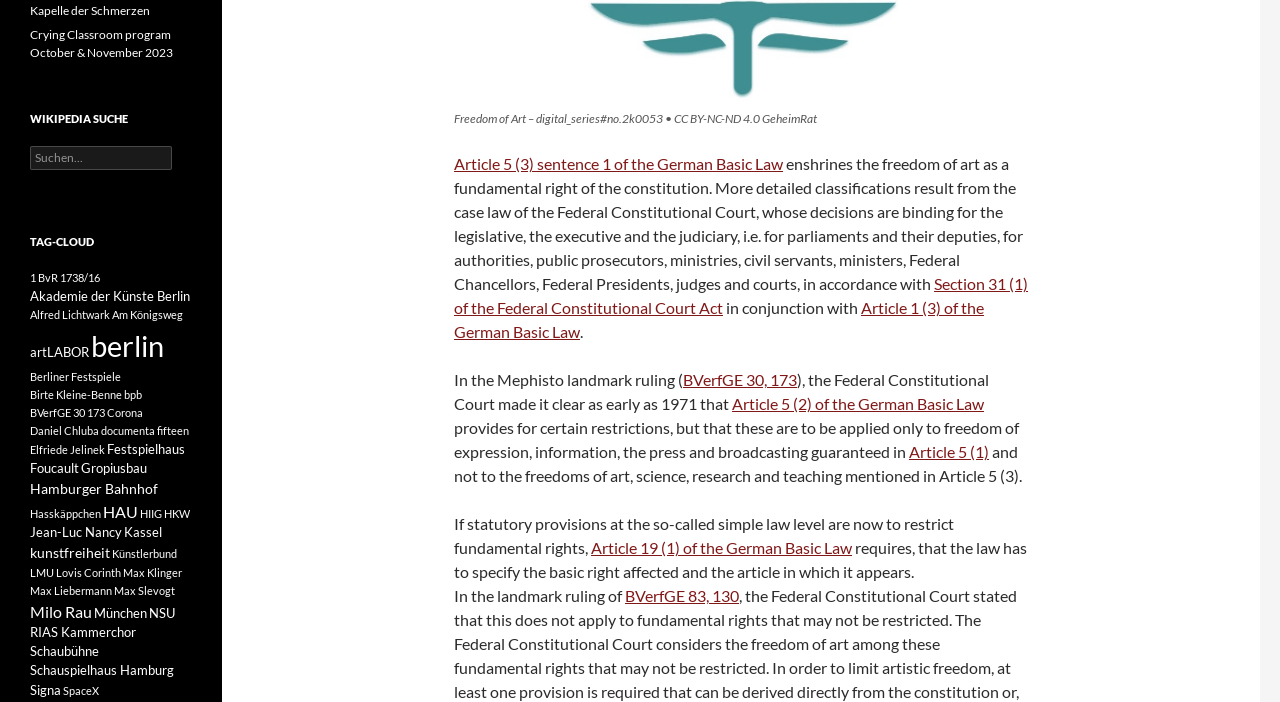Locate the bounding box coordinates of the element that needs to be clicked to carry out the instruction: "Search for something". The coordinates should be given as four float numbers ranging from 0 to 1, i.e., [left, top, right, bottom].

None